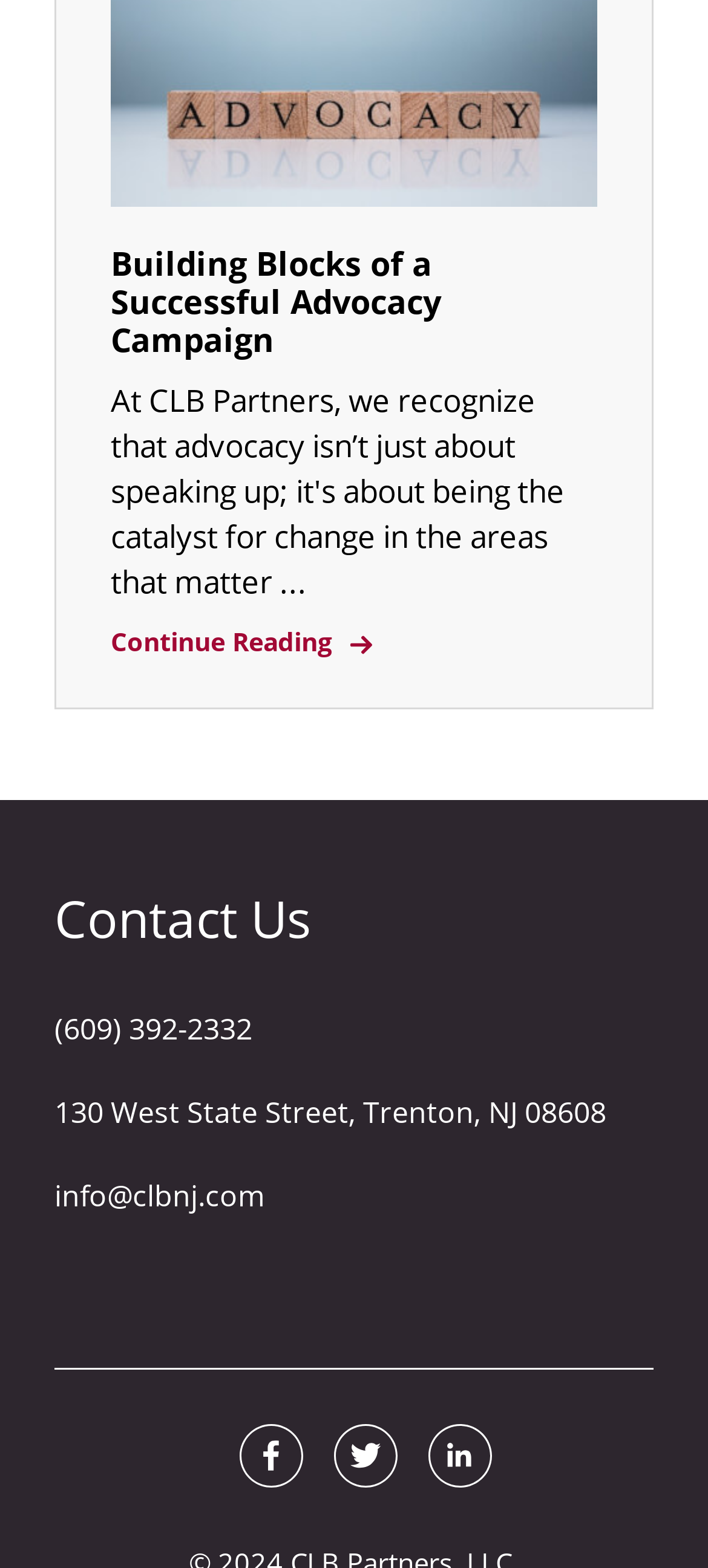What is the text on the red button?
Provide a detailed answer to the question, using the image to inform your response.

I found a link element with a bounding box at [0.156, 0.398, 0.469, 0.42] that contains an image with the text 'Red Button'. The link itself has the text 'Continue Reading', which suggests that the red button is a call-to-action to continue reading something.